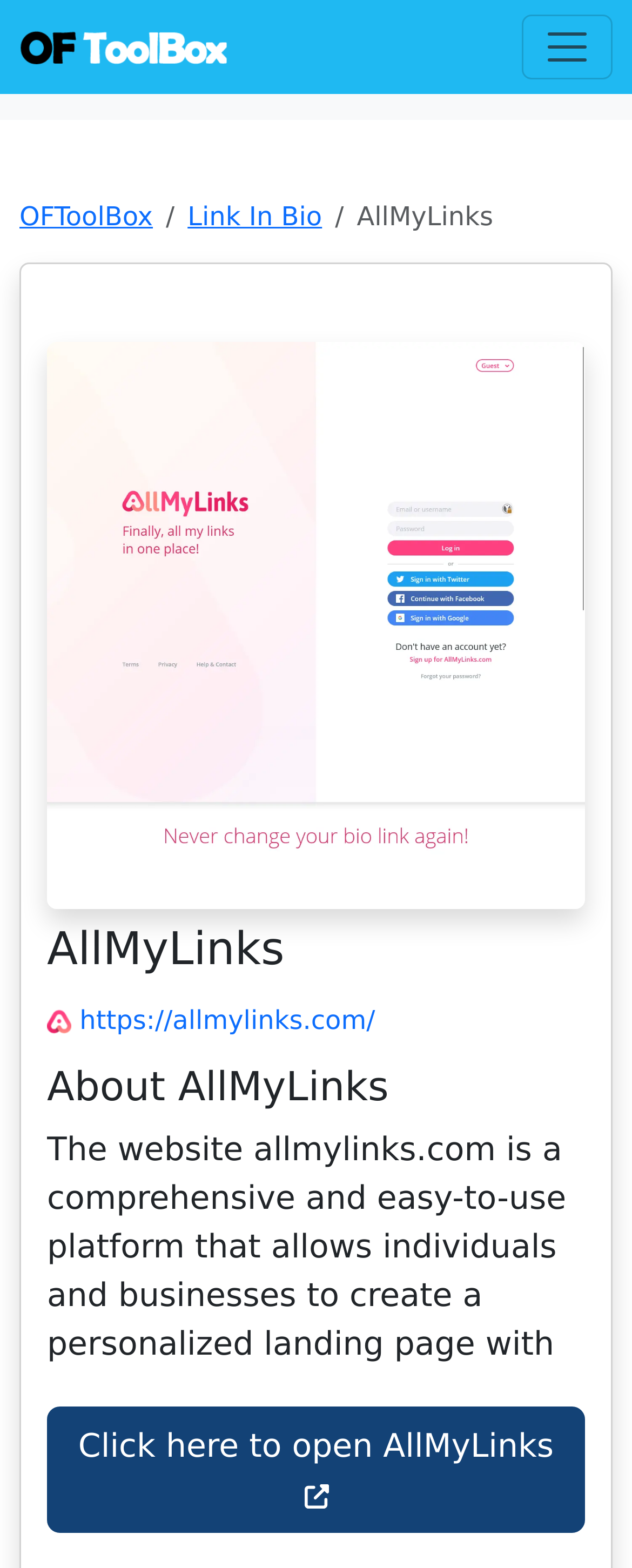Find and indicate the bounding box coordinates of the region you should select to follow the given instruction: "Go to OFToolBox".

[0.031, 0.128, 0.242, 0.147]